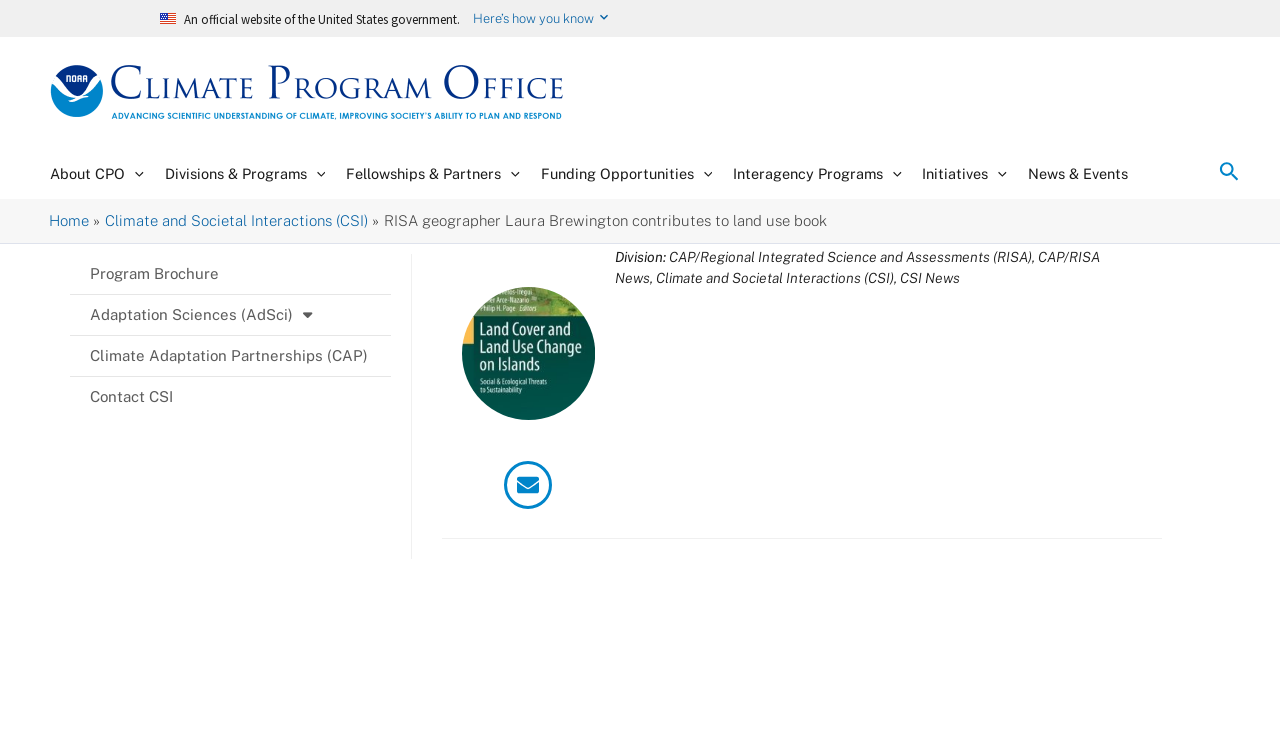Locate the UI element described by parent_node: About CPO aria-label="Menu Toggle" in the provided webpage screenshot. Return the bounding box coordinates in the format (top-left x, top-left y, bottom-right x, bottom-right y), ensuring all values are between 0 and 1.

[0.098, 0.216, 0.113, 0.255]